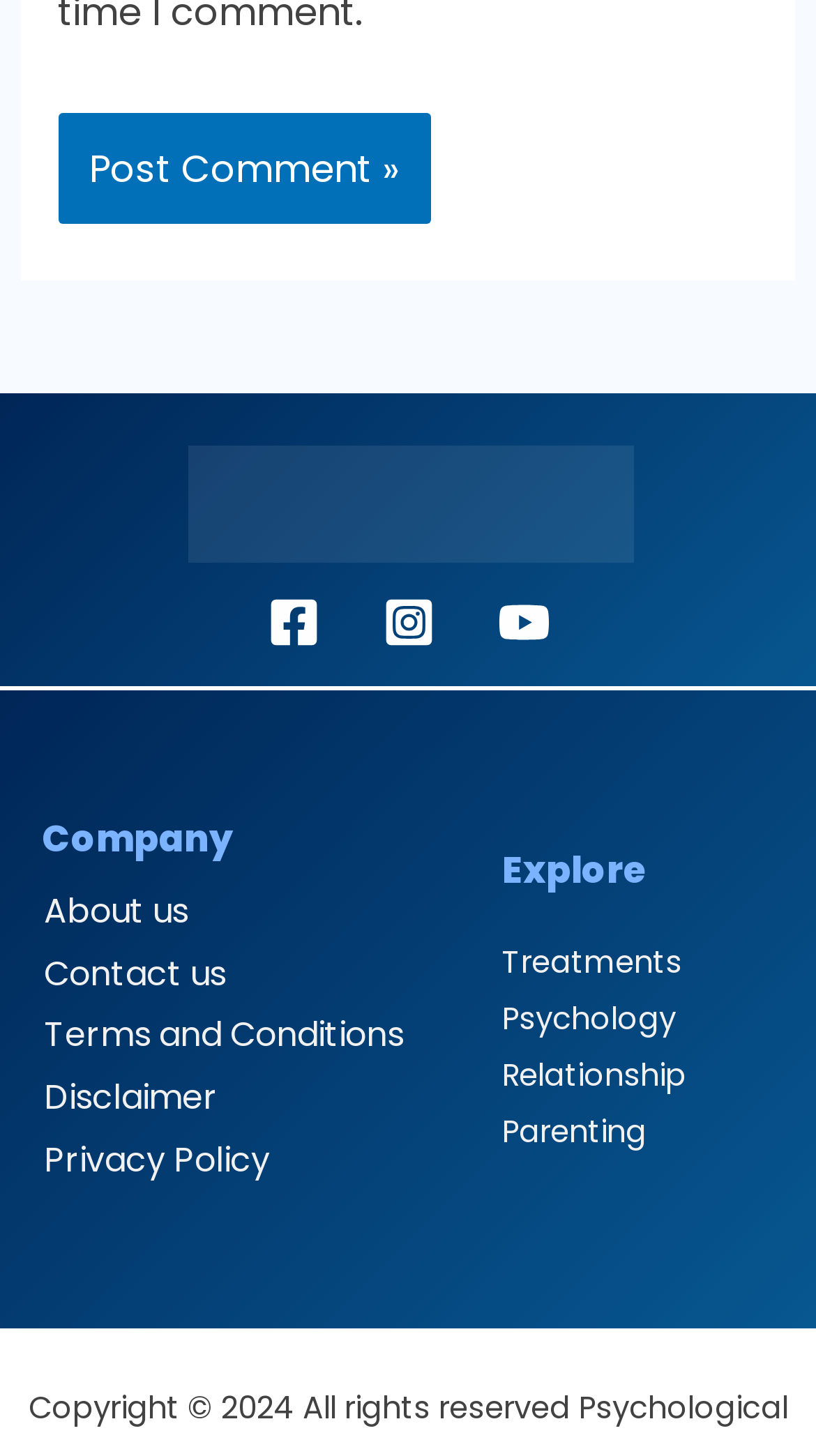What is the main category of the website?
Examine the image and give a concise answer in one word or a short phrase.

Company